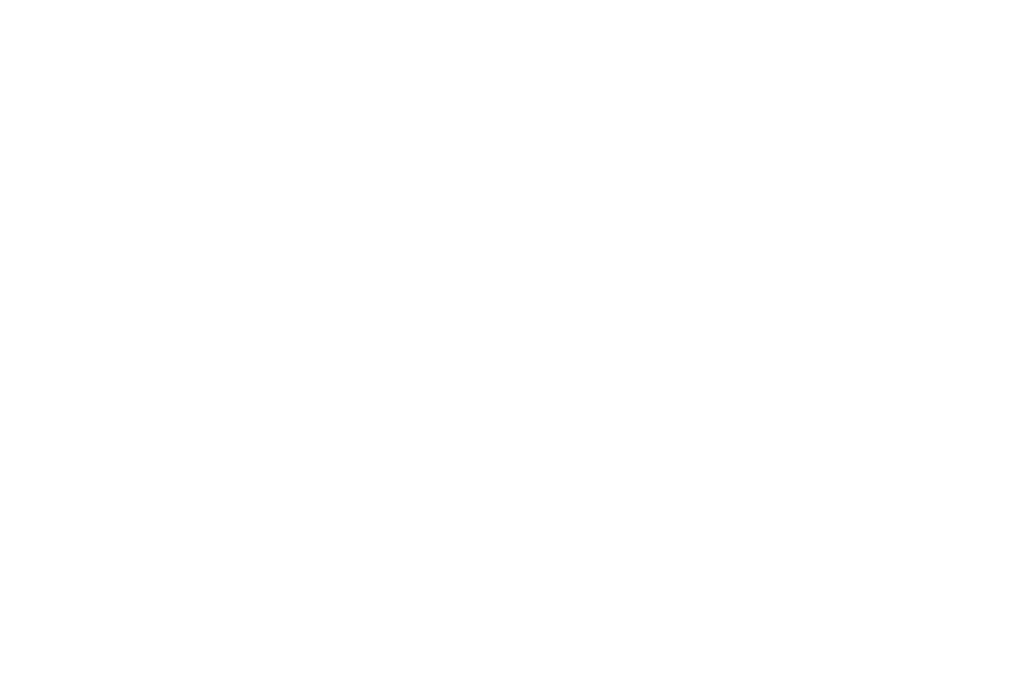Describe the image with as much detail as possible.

The image features a visual representation related to the theme of family photography. It likely captures the essence of family connections, emotions, or a symbolic interpretation of familial bonds. This image accompanies an article titled "A Family Photographer: The True Meaning Behind It," which discusses the role of photographers in capturing intimate family moments. The context suggests that the image serves to complement the narrative surrounding the modern understanding and appreciation of family photography, highlighting its significance in documenting shared experiences and relationships.